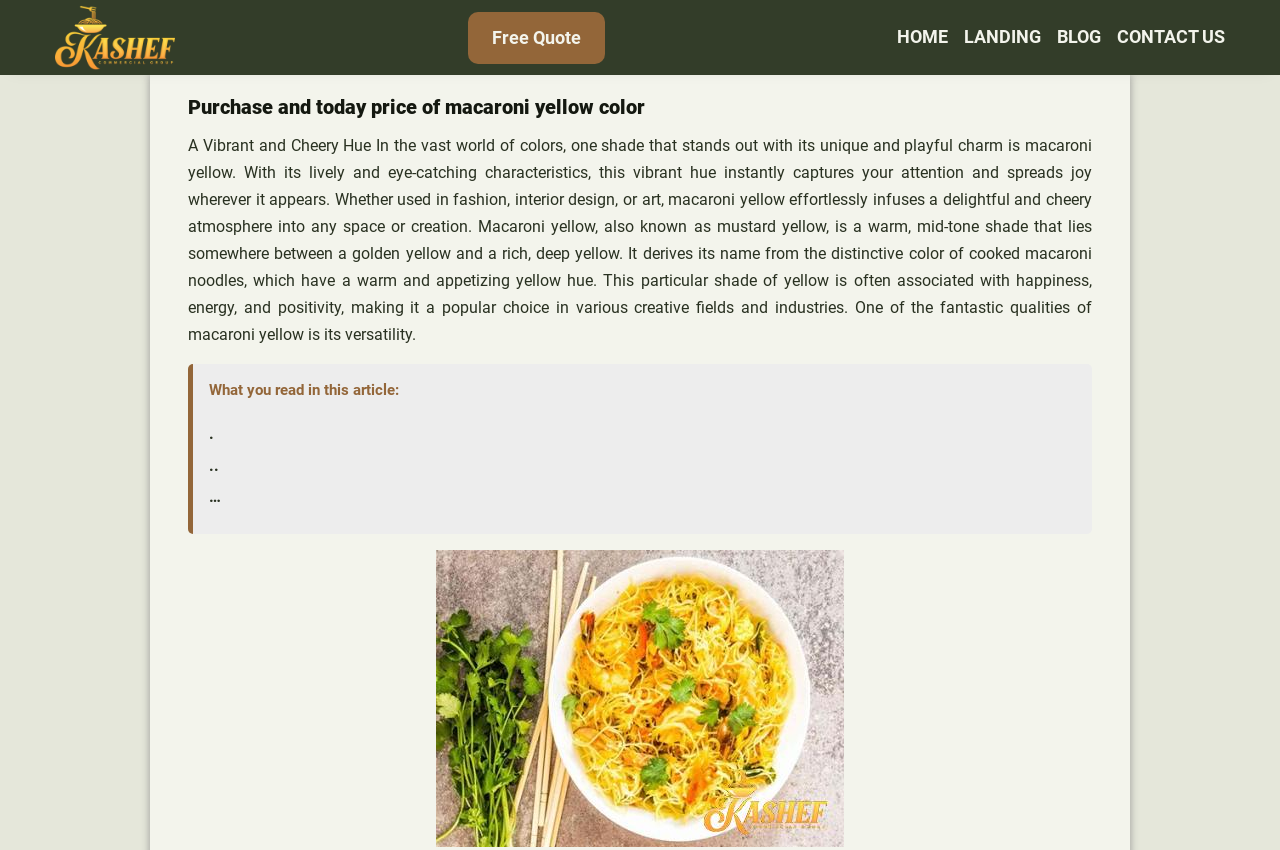Please determine the bounding box coordinates for the UI element described as: "Blog".

[0.826, 0.027, 0.86, 0.062]